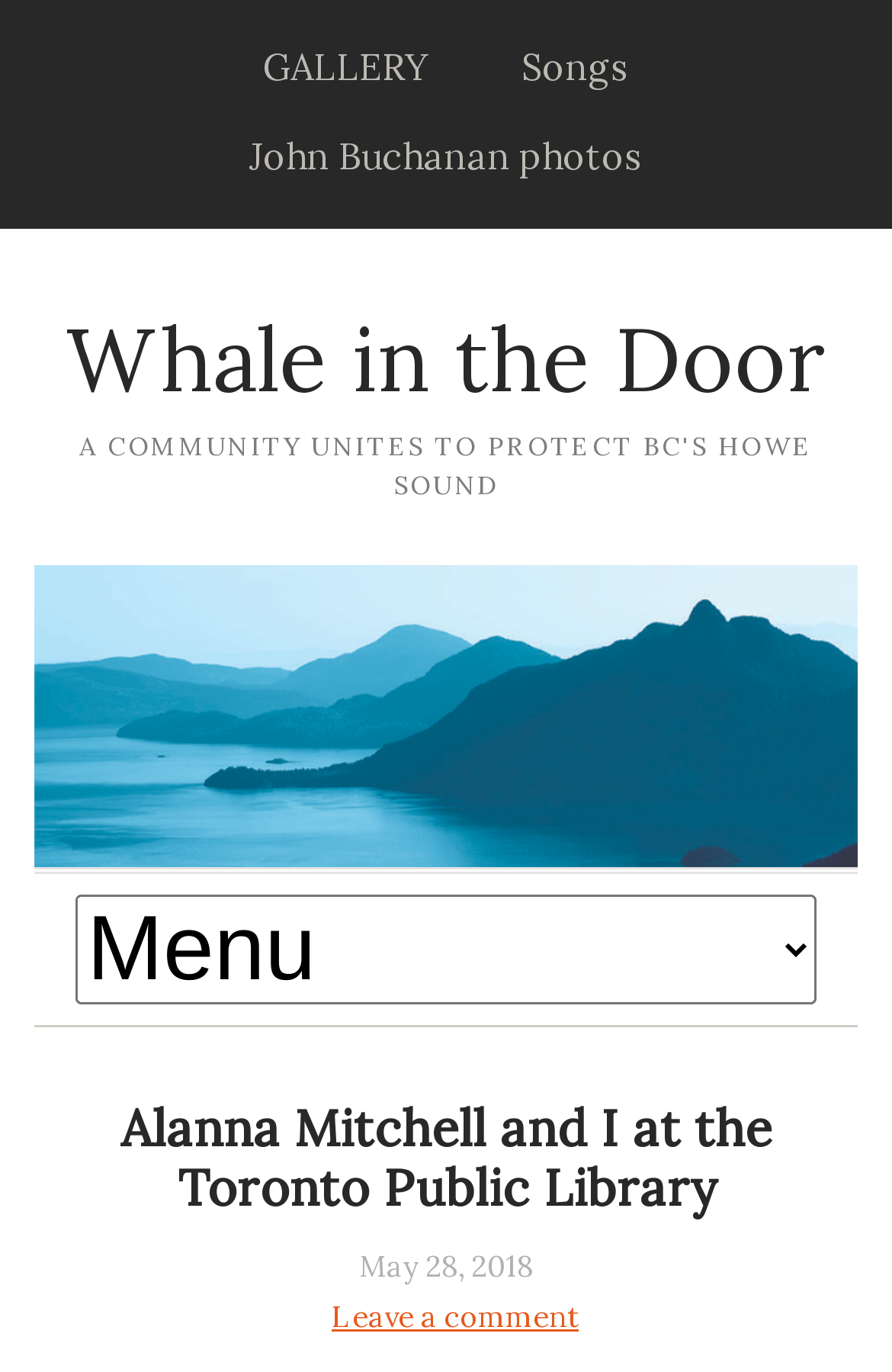Provide the bounding box coordinates for the area that should be clicked to complete the instruction: "Select an option from the dropdown menu".

[0.085, 0.651, 0.915, 0.731]